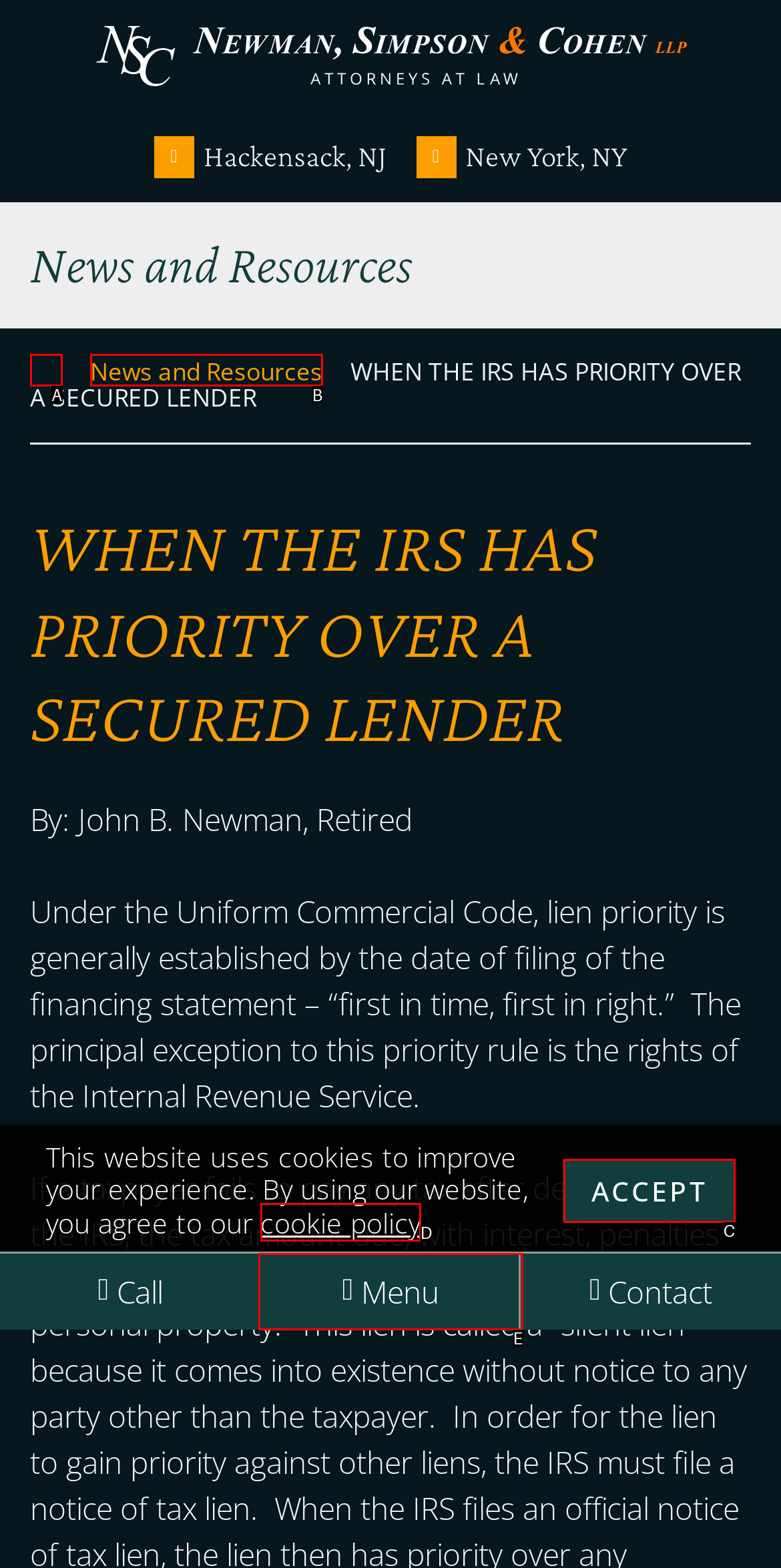Based on the description: Menu, find the HTML element that matches it. Provide your answer as the letter of the chosen option.

E